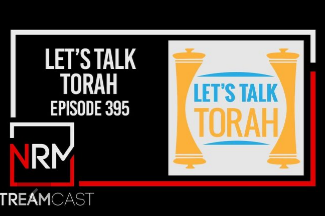What is the logo in the bottom corner?
Answer the question with a detailed and thorough explanation.

The logo of NRM Streamcast is placed in the bottom corner of the image, indicating the platform hosting the episode 'Let's Talk Torah – Episode 395', which provides context about the show's availability.